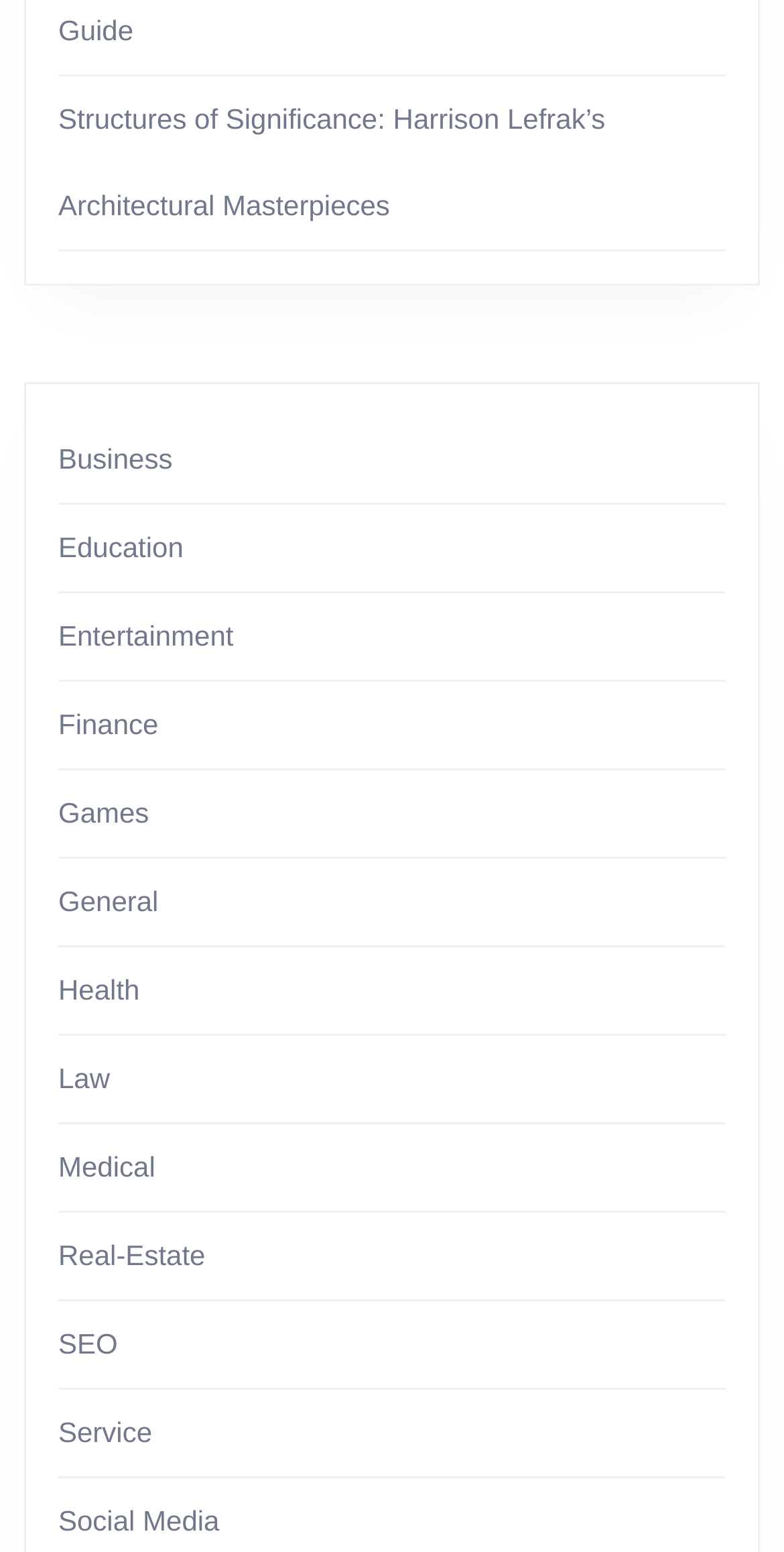Please determine the bounding box coordinates for the element that should be clicked to follow these instructions: "Browse Social Media resources".

[0.074, 0.97, 0.28, 0.99]